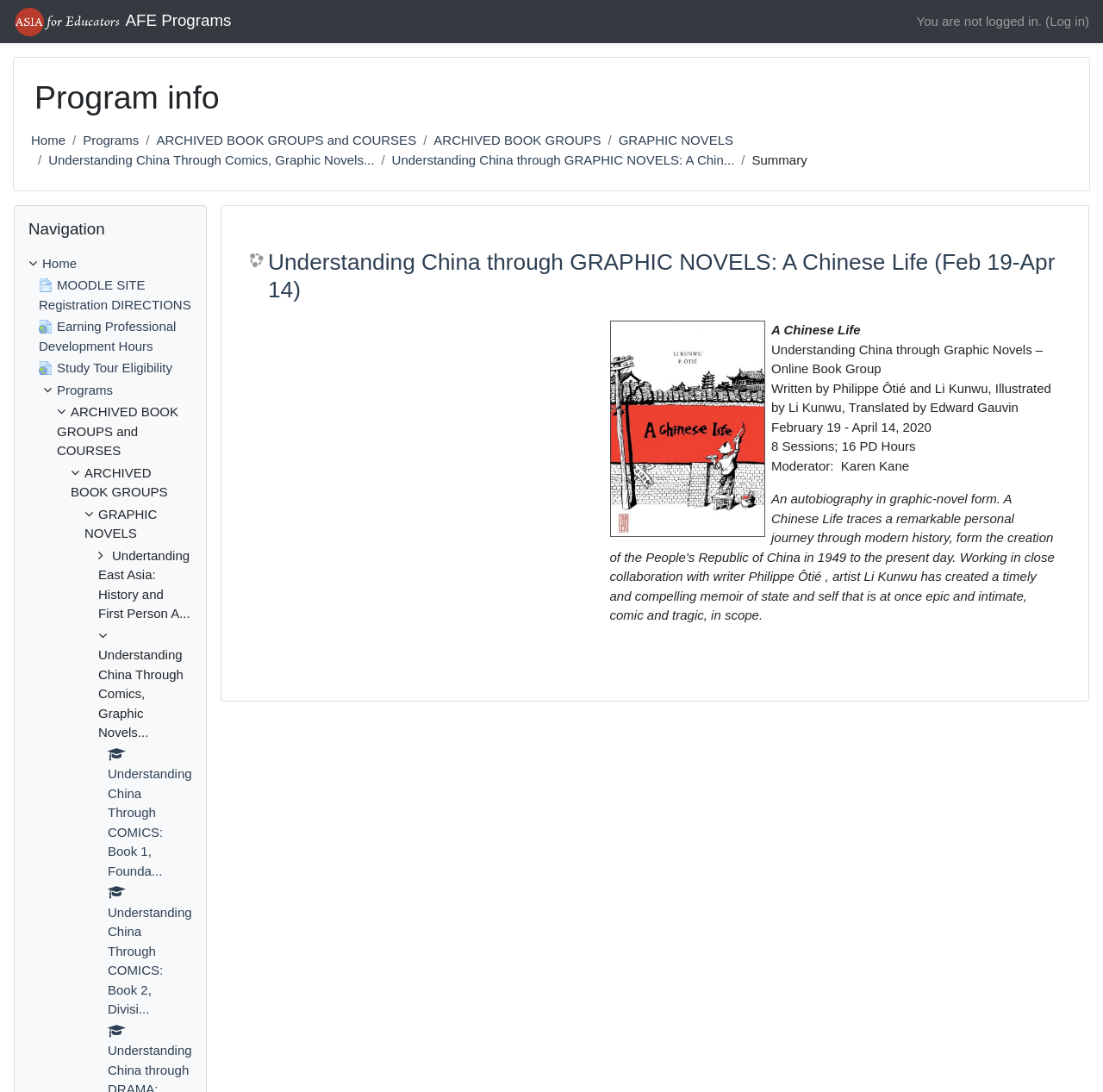Can you specify the bounding box coordinates for the region that should be clicked to fulfill this instruction: "Click on Navigation bar".

[0.028, 0.117, 0.972, 0.159]